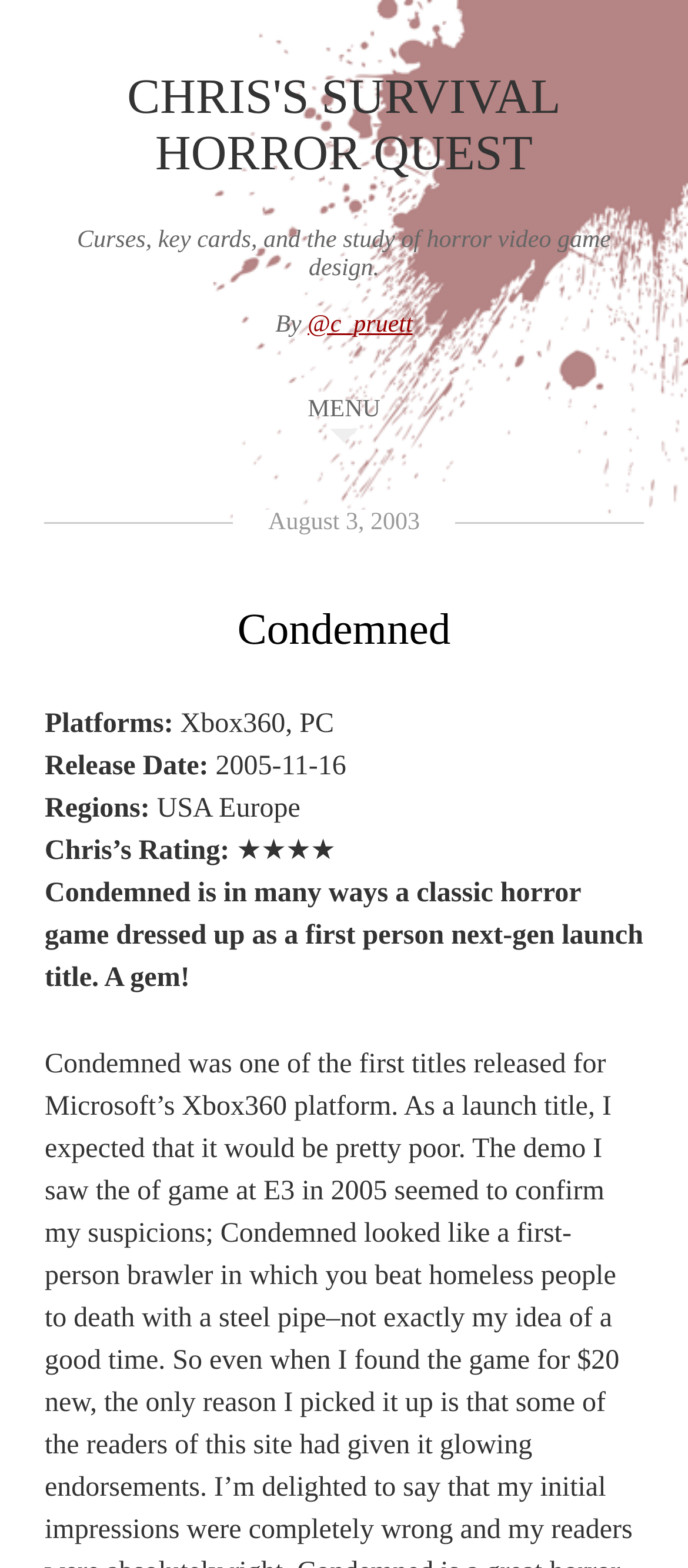Provide the bounding box coordinates of the UI element this sentence describes: "Condemned".

[0.345, 0.387, 0.655, 0.417]